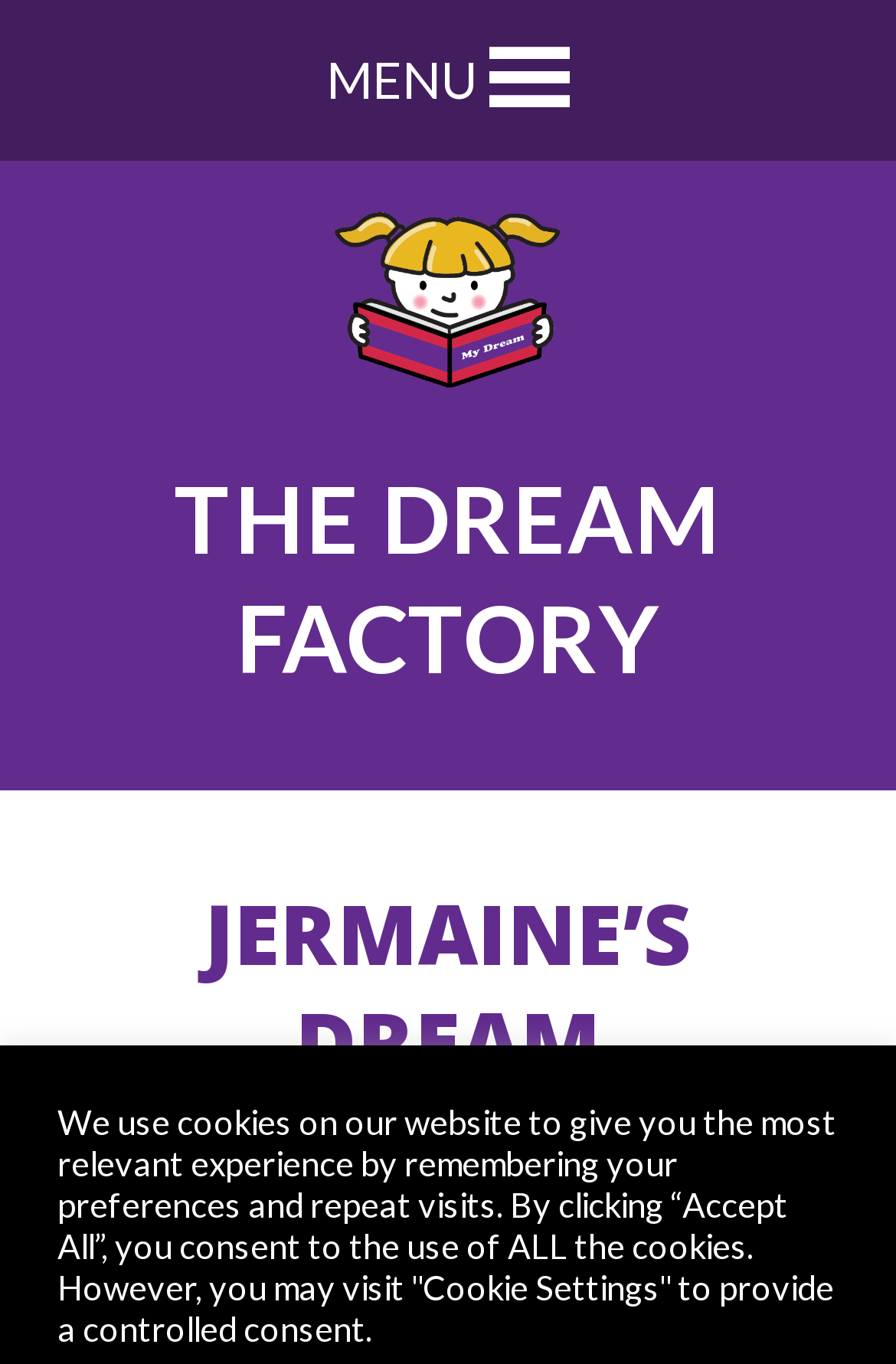Identify the bounding box for the described UI element. Provide the coordinates in (top-left x, top-left y, bottom-right x, bottom-right y) format with values ranging from 0 to 1: alt="The Dream Factory"

[0.372, 0.152, 0.628, 0.287]